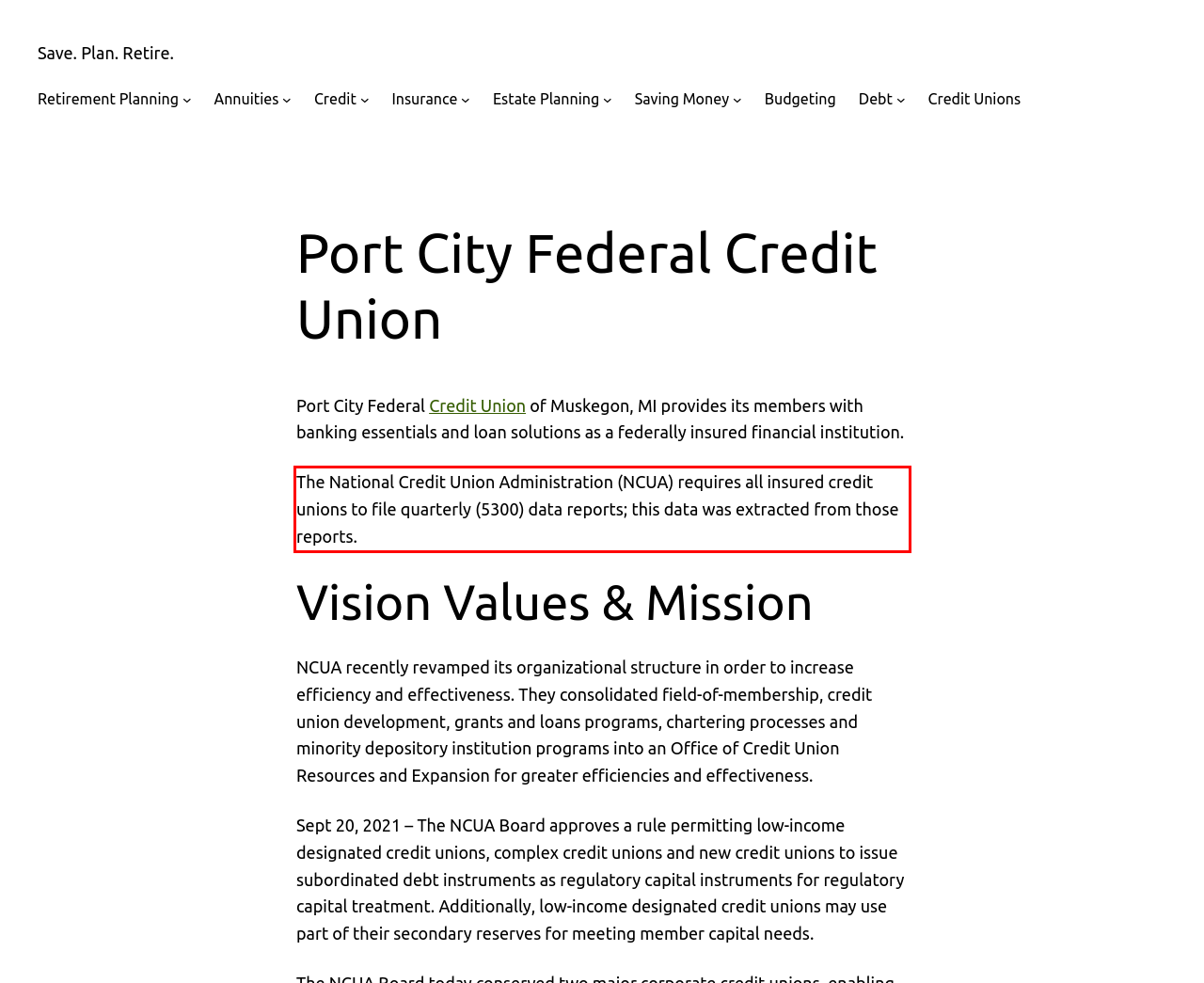Please look at the webpage screenshot and extract the text enclosed by the red bounding box.

The National Credit Union Administration (NCUA) requires all insured credit unions to file quarterly (5300) data reports; this data was extracted from those reports.